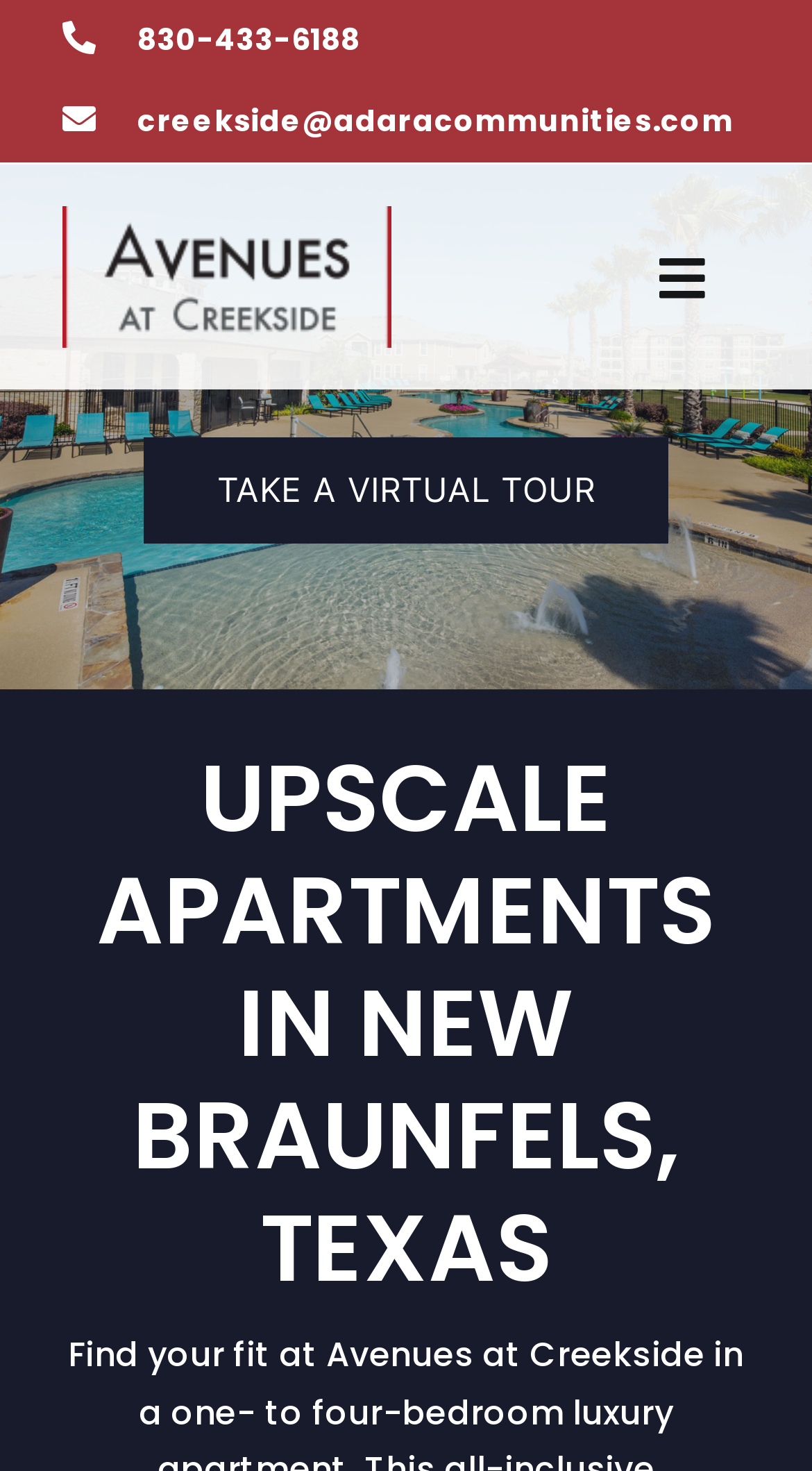Please provide a detailed answer to the question below based on the screenshot: 
What is the location of the apartment complex?

I found the location of the apartment complex by looking at the heading element with the text 'UPSCALE APARTMENTS IN NEW BRAUNFELS, TEXAS' which is located in the middle of the page.